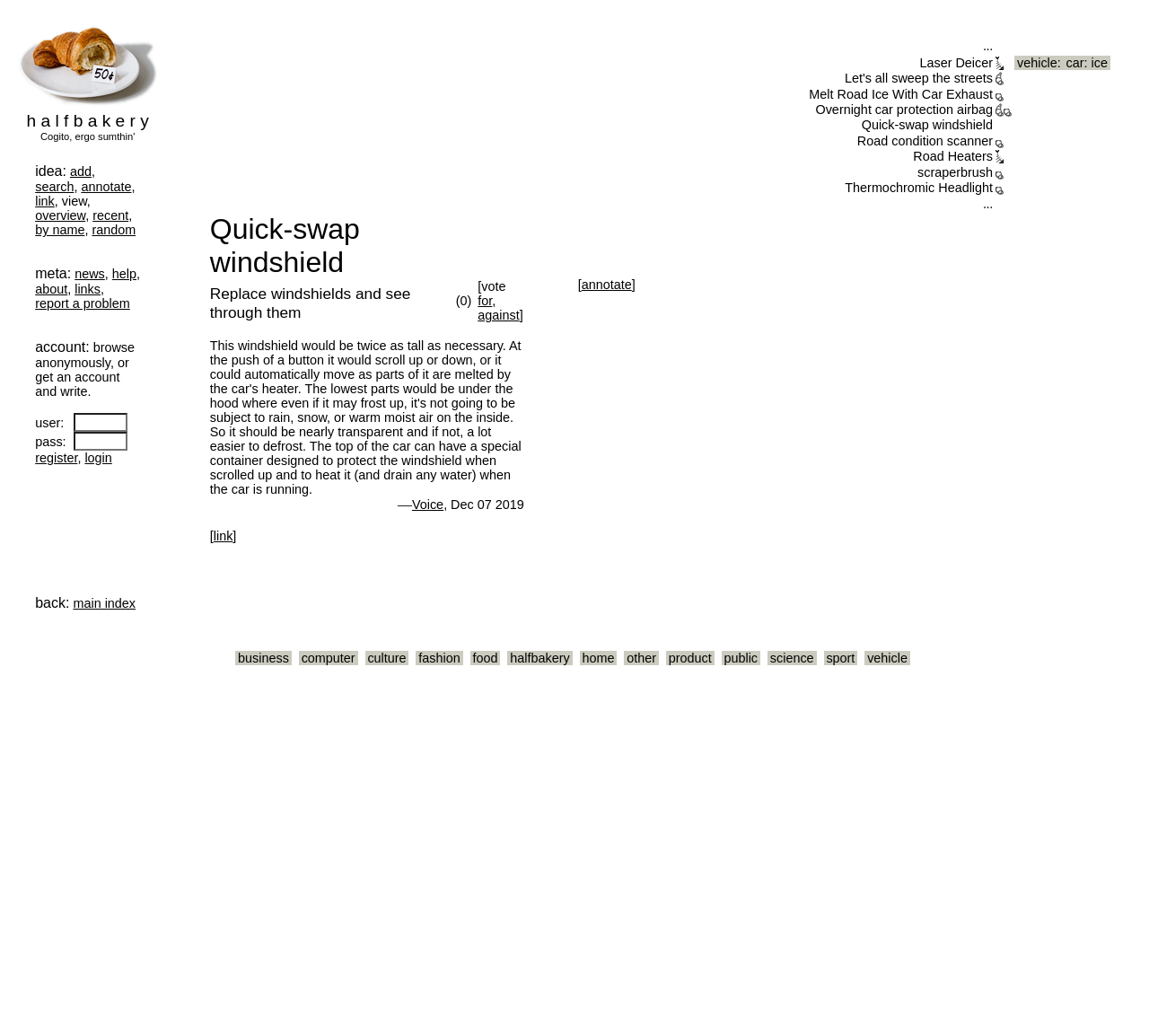Answer the question with a single word or phrase: 
What is the name of the website?

Halfbakery